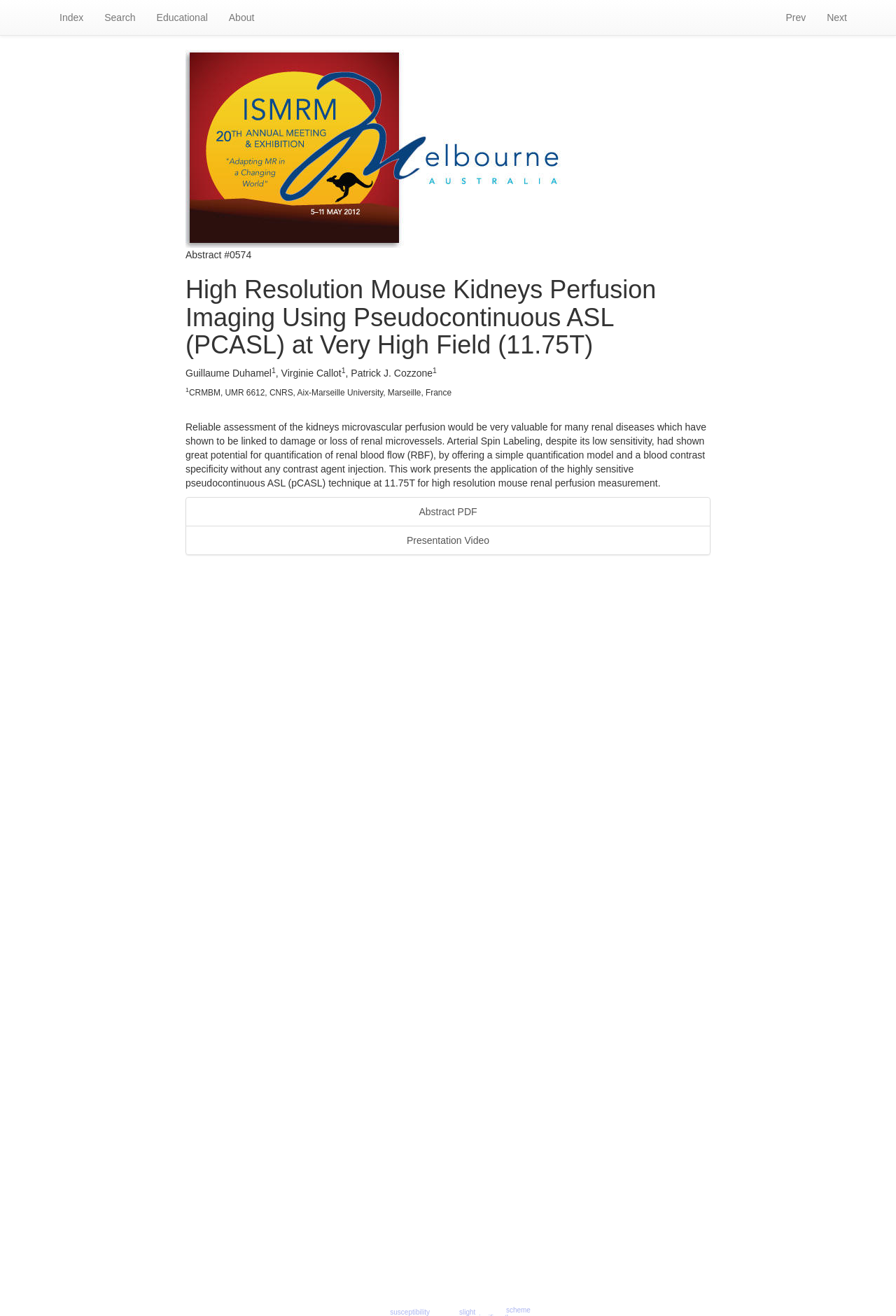Locate the bounding box coordinates of the element I should click to achieve the following instruction: "click on Prev".

[0.865, 0.0, 0.911, 0.027]